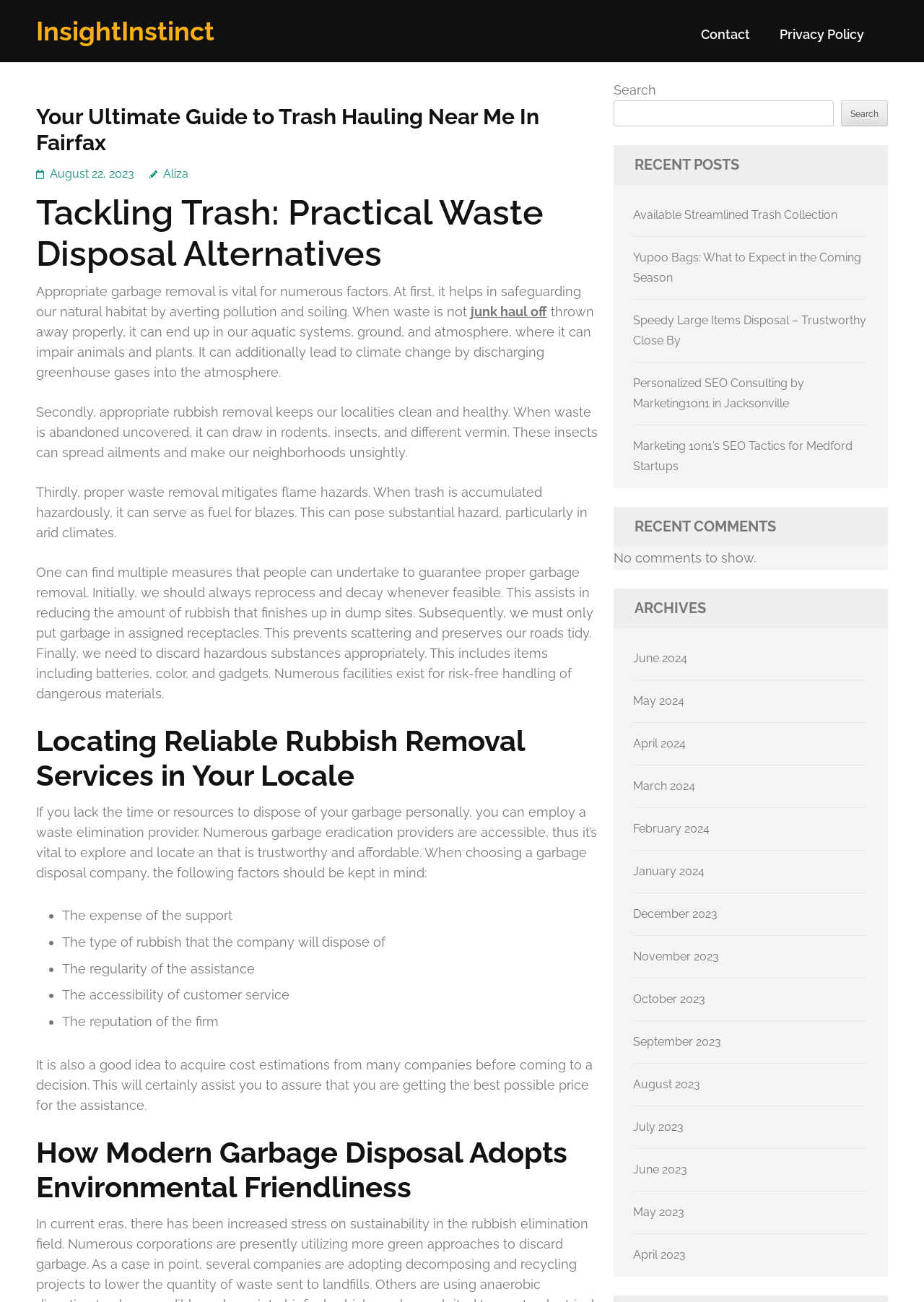Extract the top-level heading from the webpage and provide its text.

Your Ultimate Guide to Trash Hauling Near Me In Fairfax